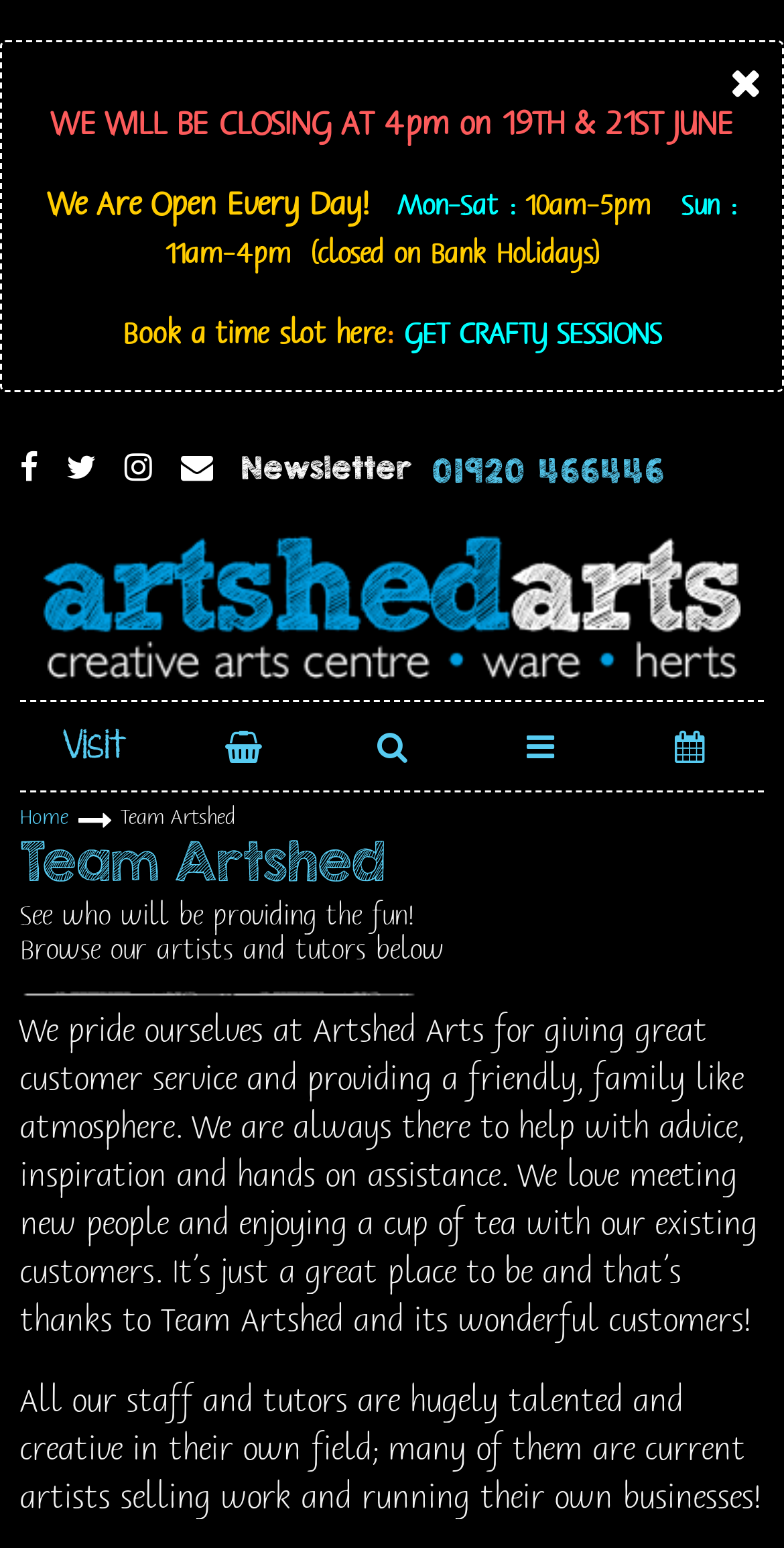Provide the bounding box coordinates of the HTML element this sentence describes: "GET CRAFTY SESSIONS". The bounding box coordinates consist of four float numbers between 0 and 1, i.e., [left, top, right, bottom].

[0.515, 0.204, 0.844, 0.23]